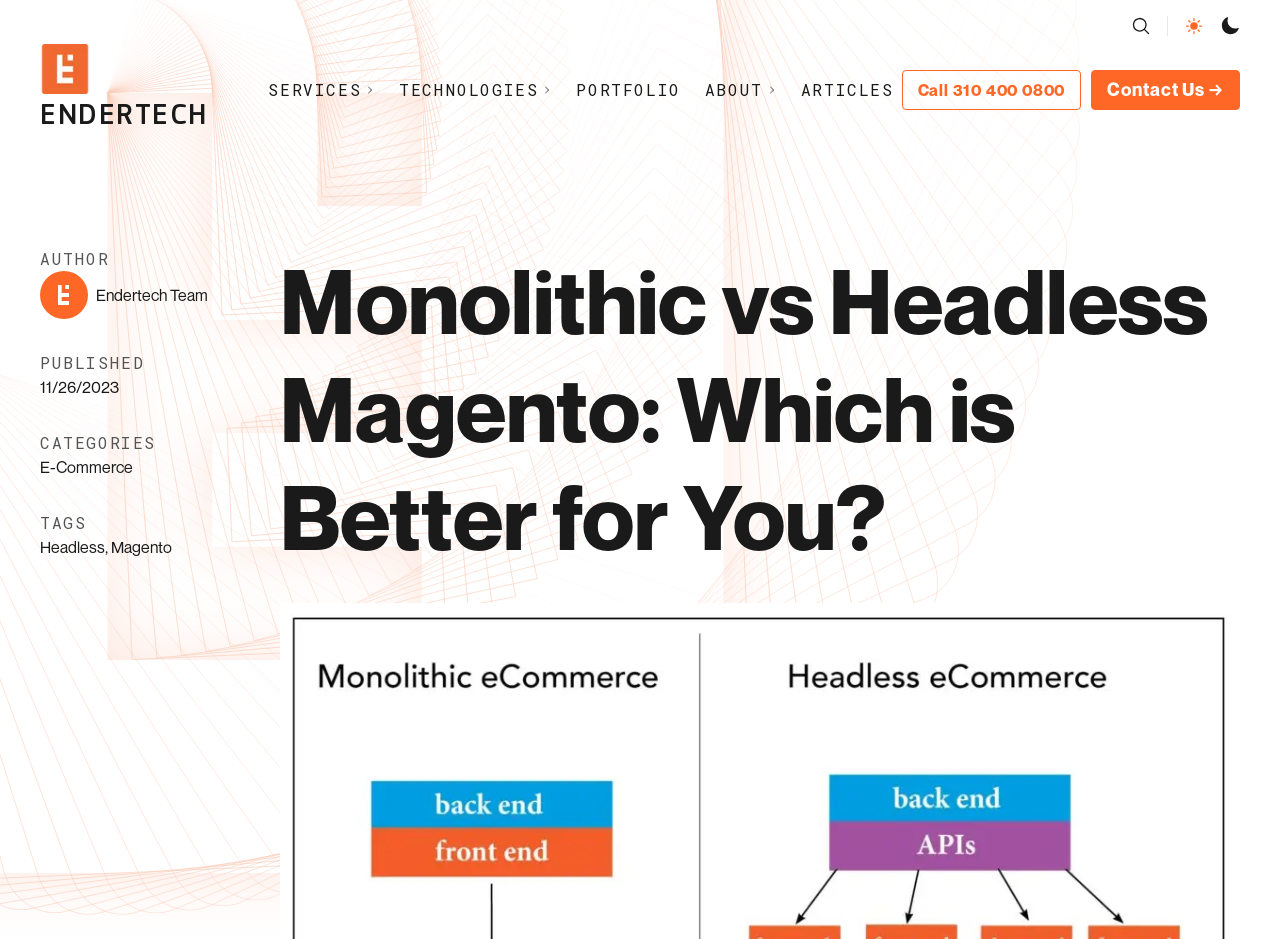Pinpoint the bounding box coordinates of the element that must be clicked to accomplish the following instruction: "Visit Endertech homepage". The coordinates should be in the format of four float numbers between 0 and 1, i.e., [left, top, right, bottom].

[0.031, 0.047, 0.203, 0.144]